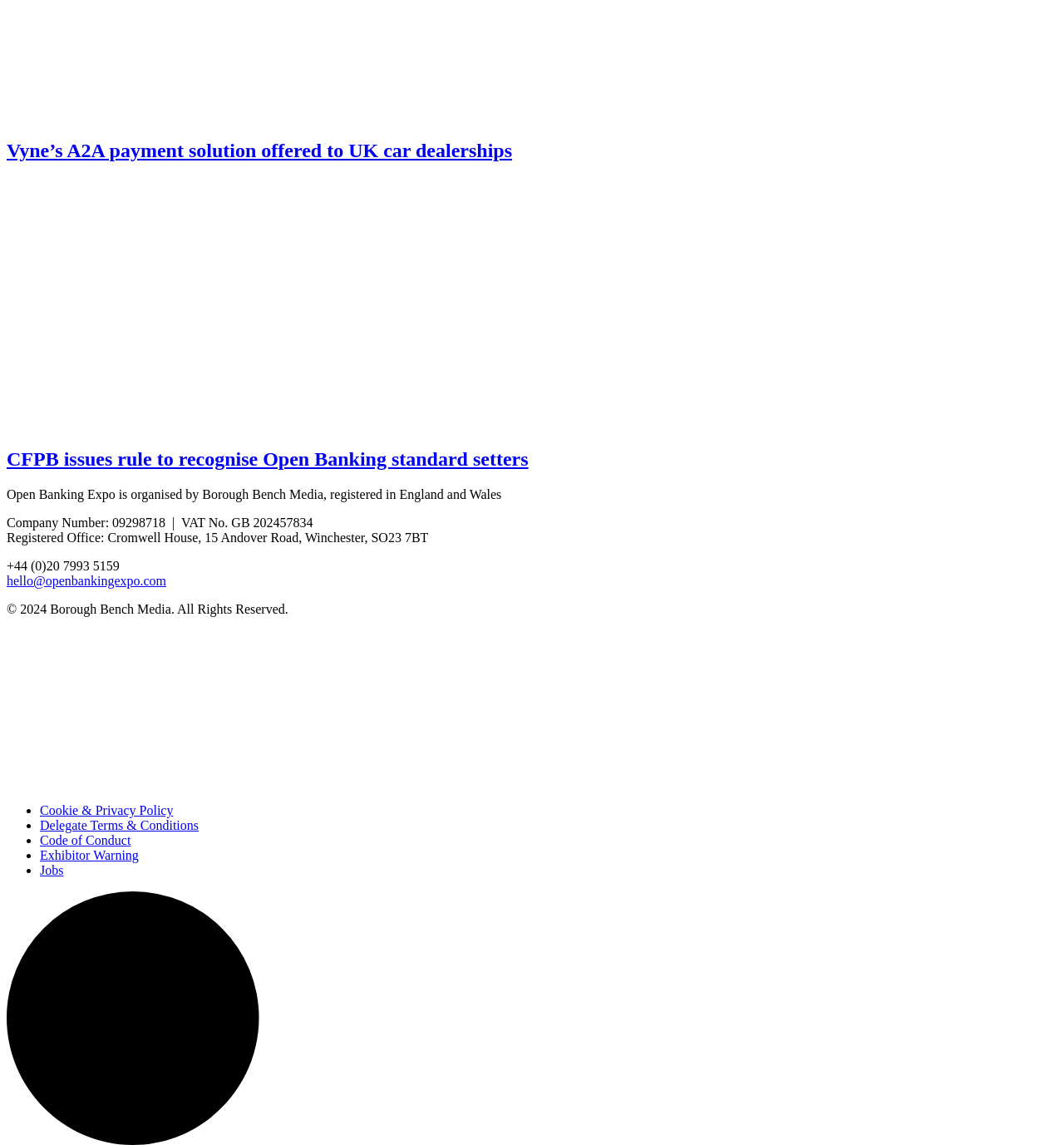Please identify the bounding box coordinates of the element that needs to be clicked to execute the following command: "View Cookie & Privacy Policy". Provide the bounding box using four float numbers between 0 and 1, formatted as [left, top, right, bottom].

[0.038, 0.701, 0.163, 0.714]